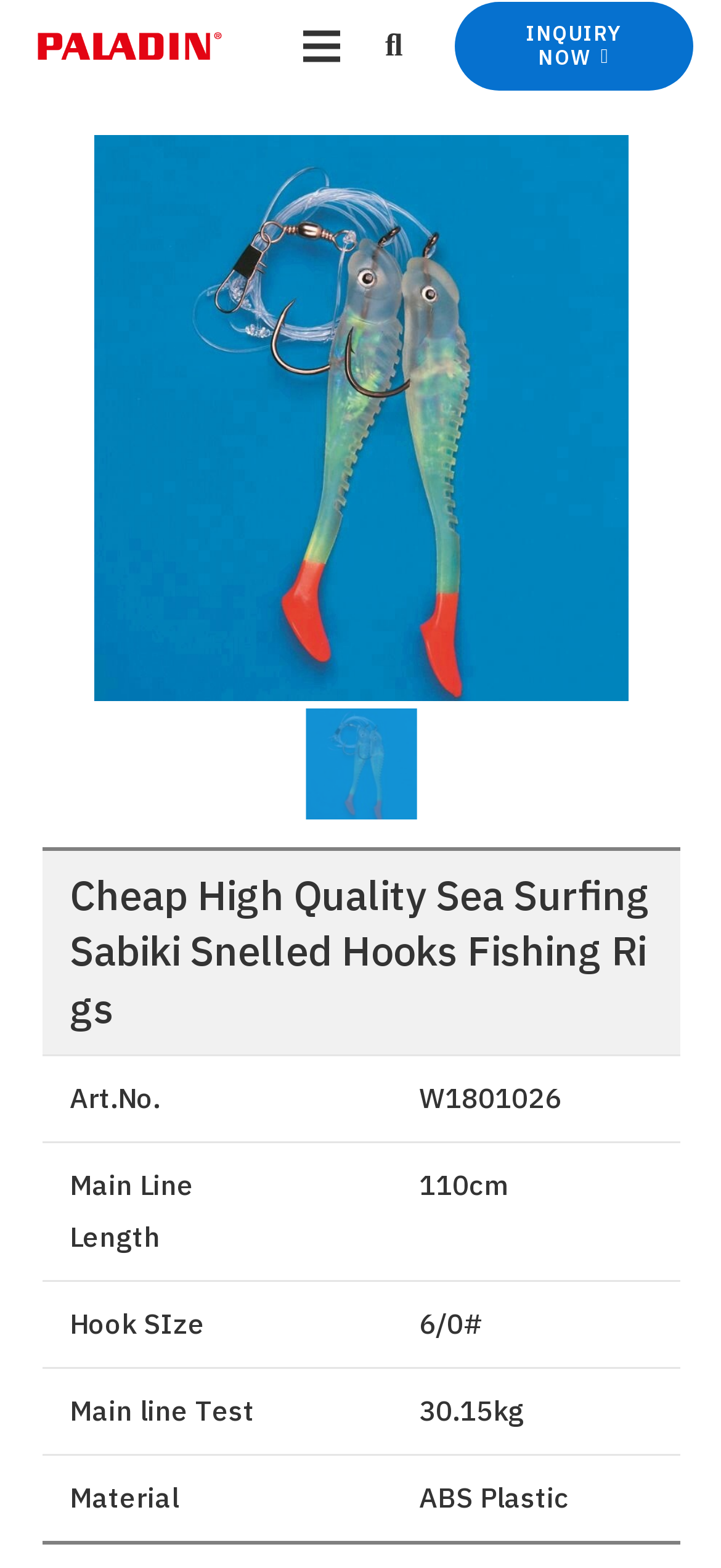What is the hook size of the product?
Please provide a single word or phrase as the answer based on the screenshot.

6/0#